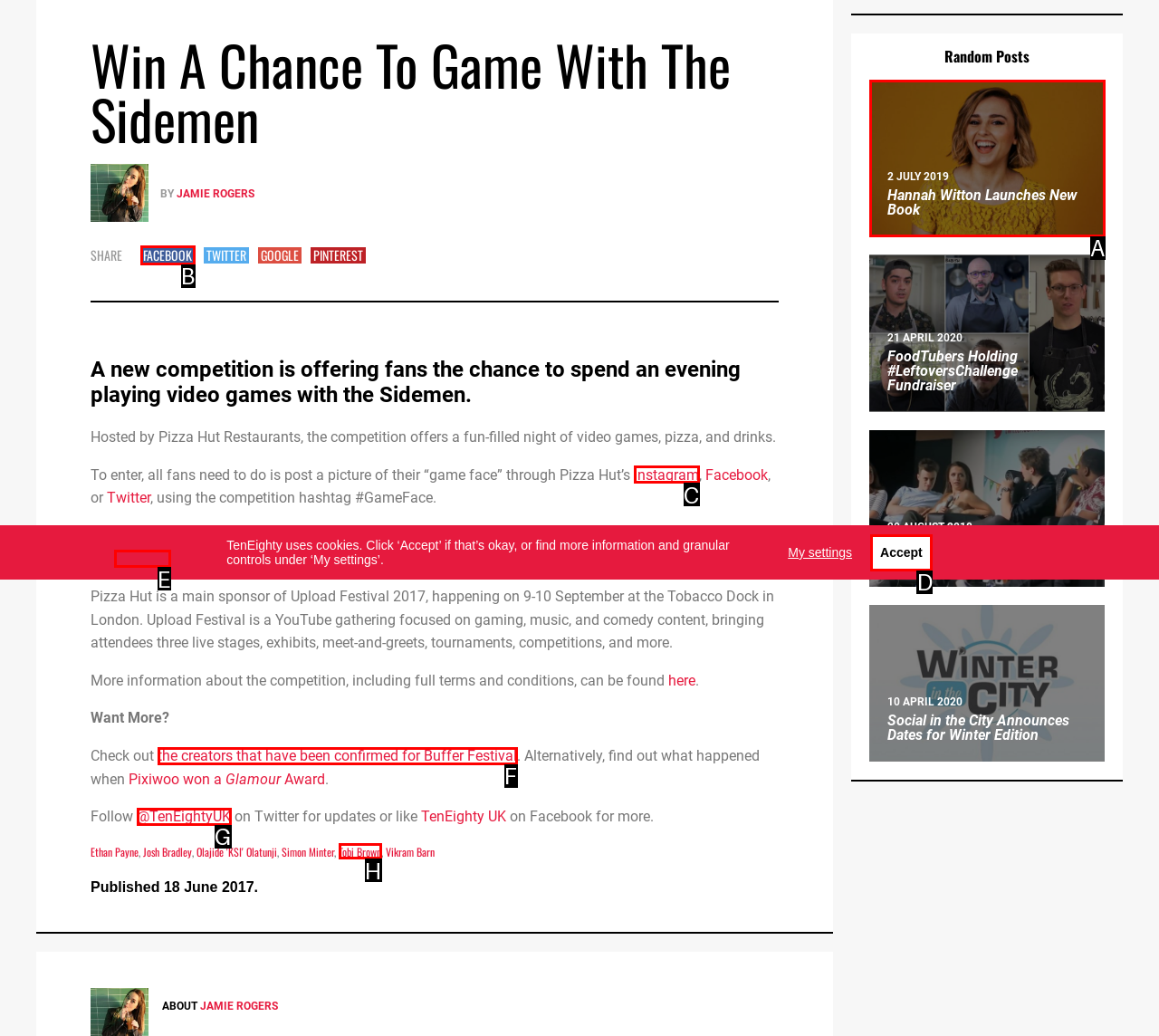Choose the HTML element that matches the description: Tobi Brown
Reply with the letter of the correct option from the given choices.

H